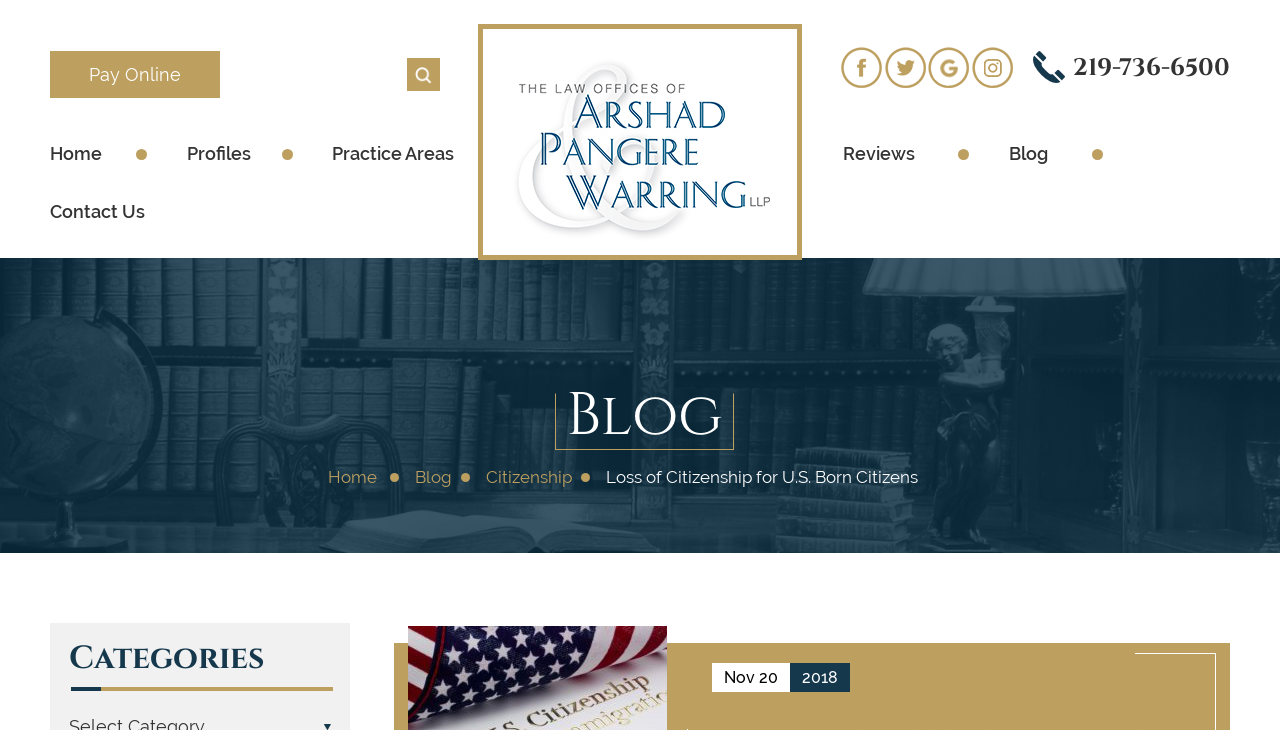Determine the bounding box coordinates for the area that should be clicked to carry out the following instruction: "Contact us".

[0.039, 0.274, 0.113, 0.307]